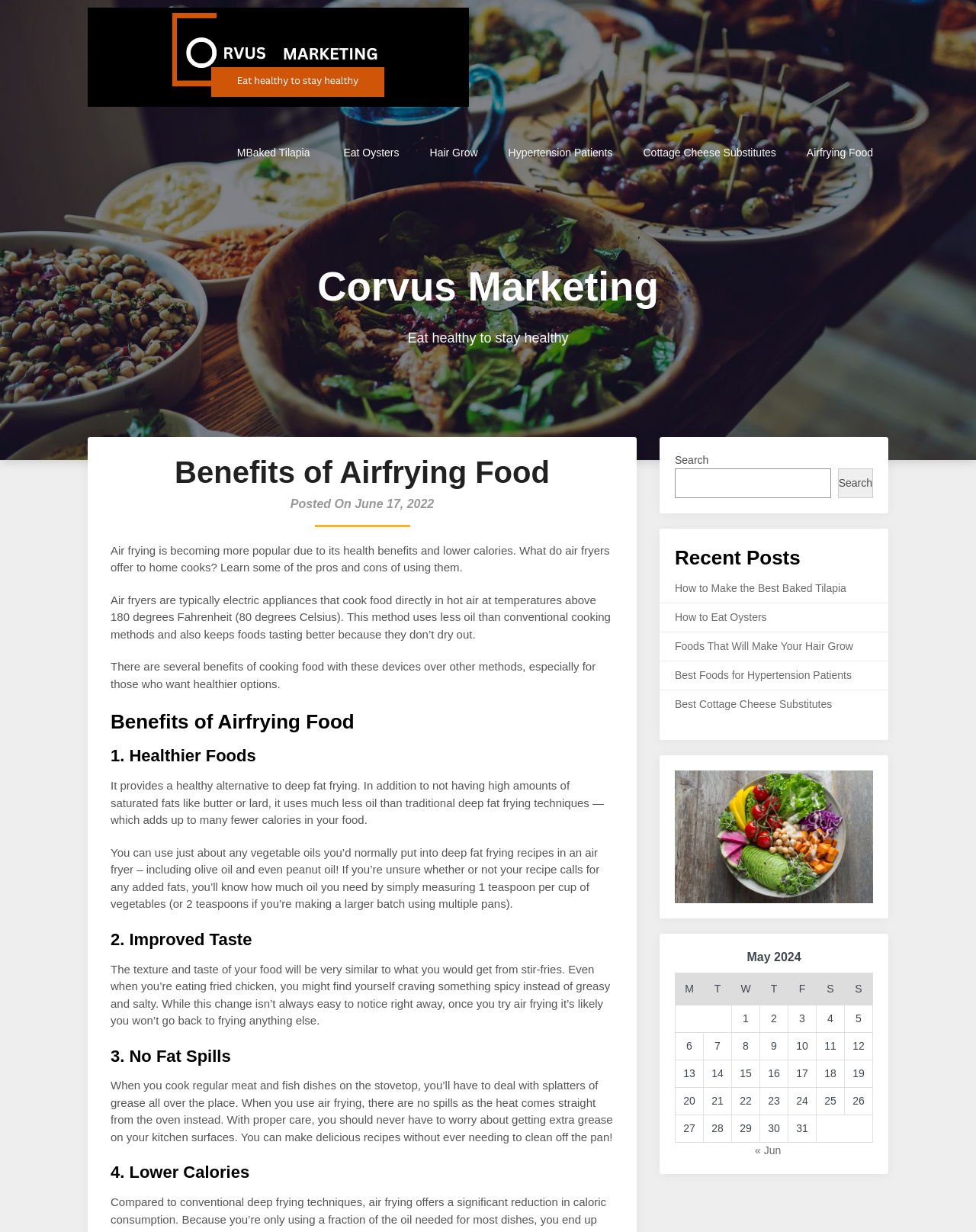Please specify the coordinates of the bounding box for the element that should be clicked to carry out this instruction: "Click on the 'Airfrying Food' link". The coordinates must be four float numbers between 0 and 1, formatted as [left, top, right, bottom].

[0.811, 0.104, 0.91, 0.144]